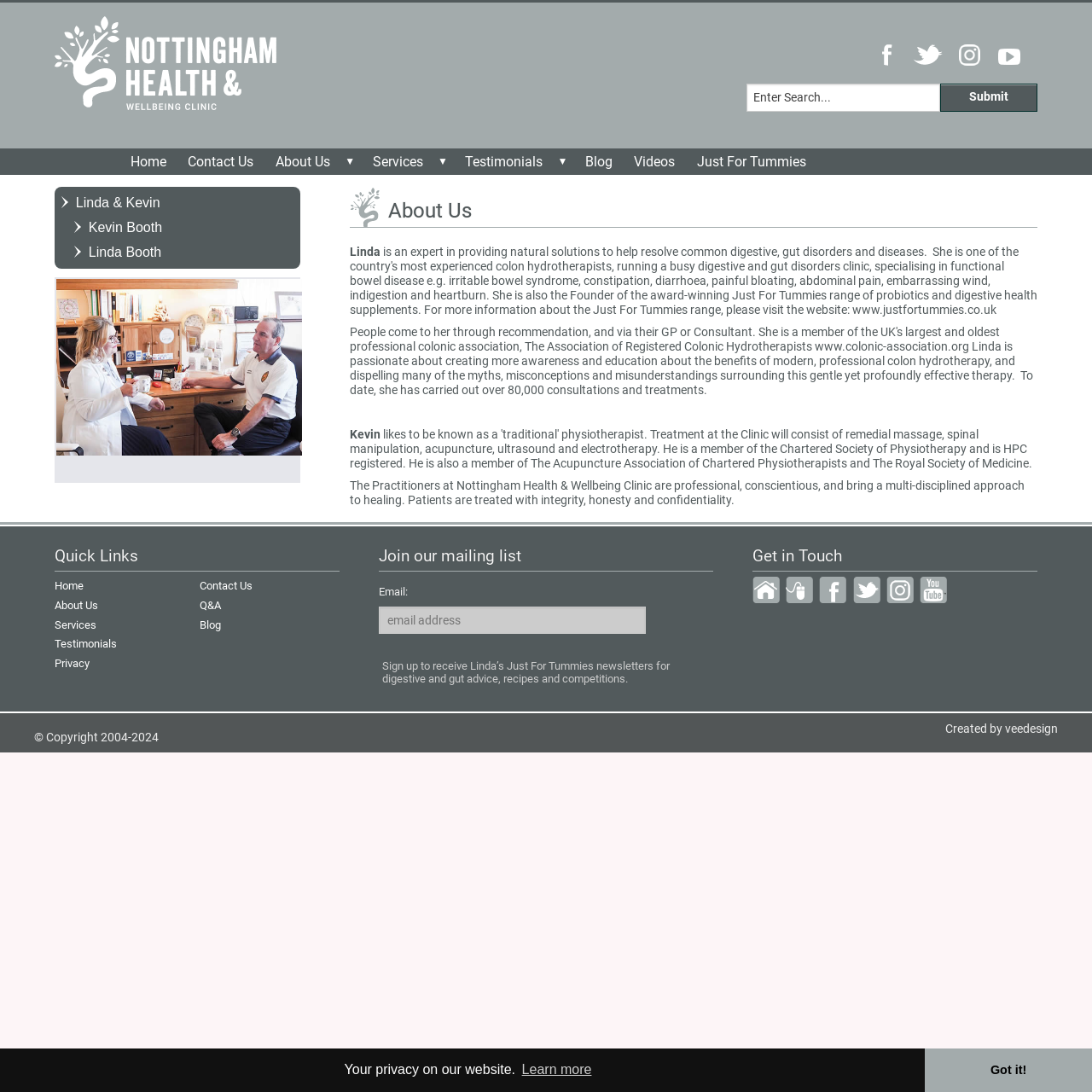Please answer the following question using a single word or phrase: 
How many links are there in the 'Quick Links' section?

6